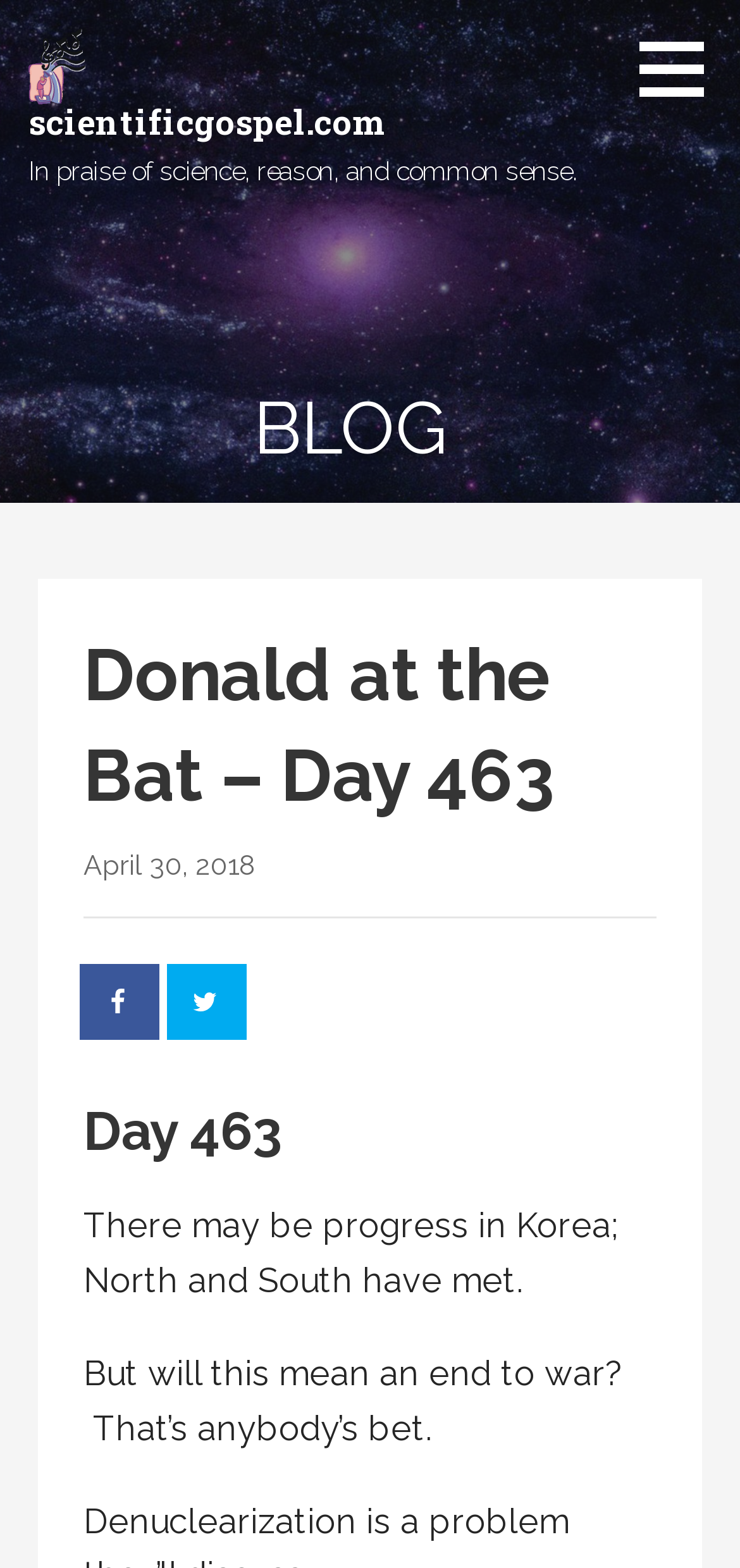Give a one-word or one-phrase response to the question: 
What can be shared on social media?

The blog post